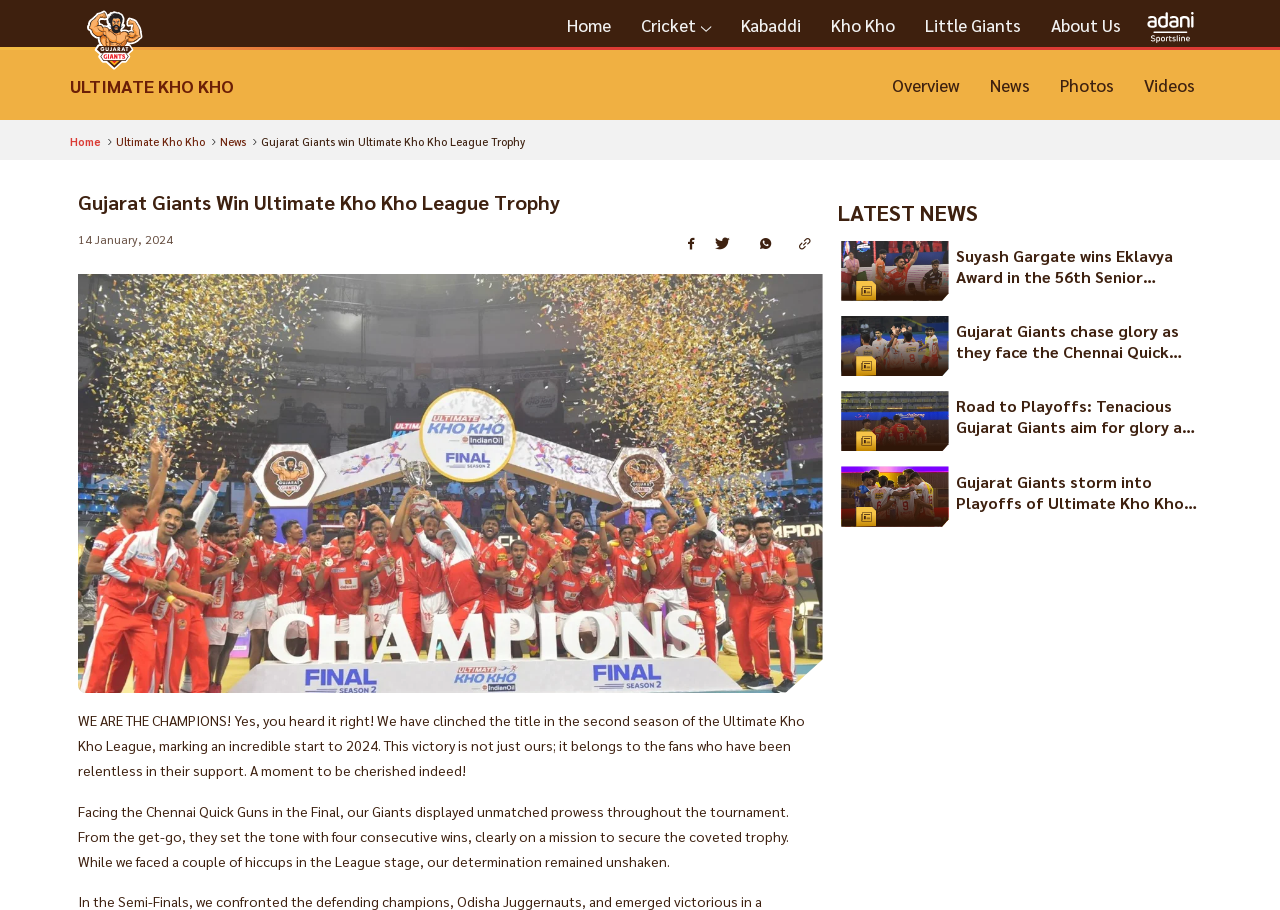What is the name of the opponent team in the final?
Using the details shown in the screenshot, provide a comprehensive answer to the question.

The answer can be found in the static text 'Facing the Chennai Quick Guns in the Final, our Giants displayed unmatched prowess throughout the tournament.'